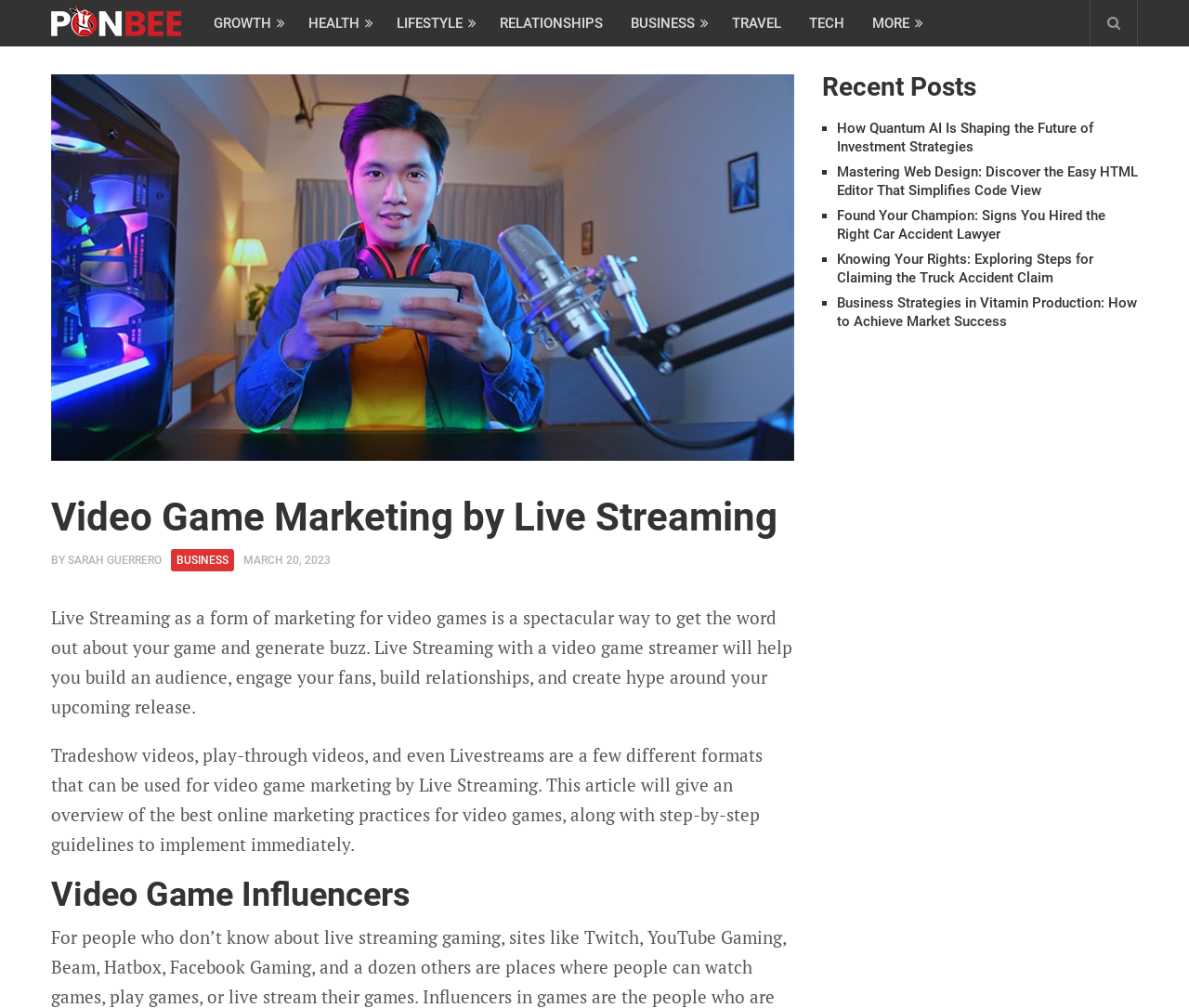Please answer the following question using a single word or phrase: 
What is the author of the article?

SARAH GUERRERO